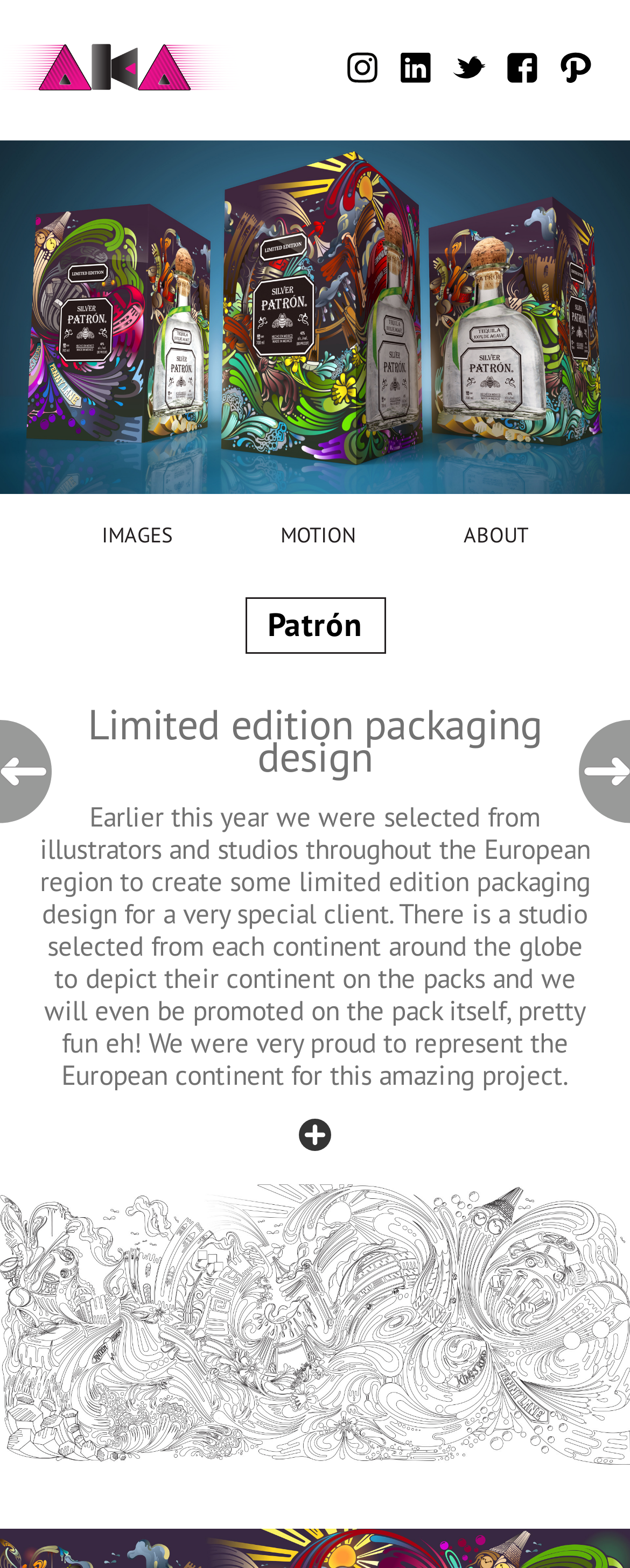Give a concise answer using only one word or phrase for this question:
What type of illustration is shown in the large image at the bottom of the webpage?

Vector illustration